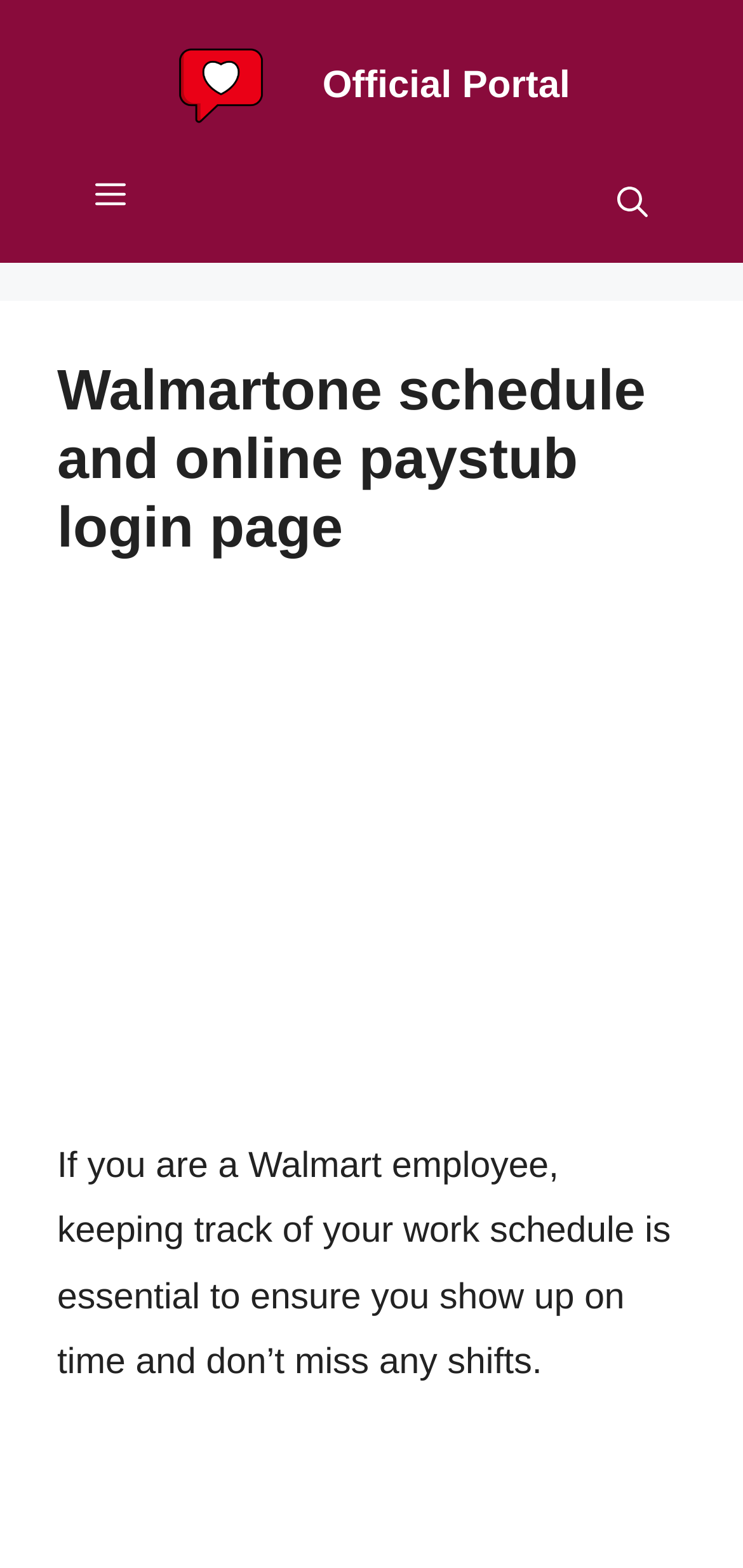Reply to the question with a single word or phrase:
What type of element is located at the top-left corner?

Banner